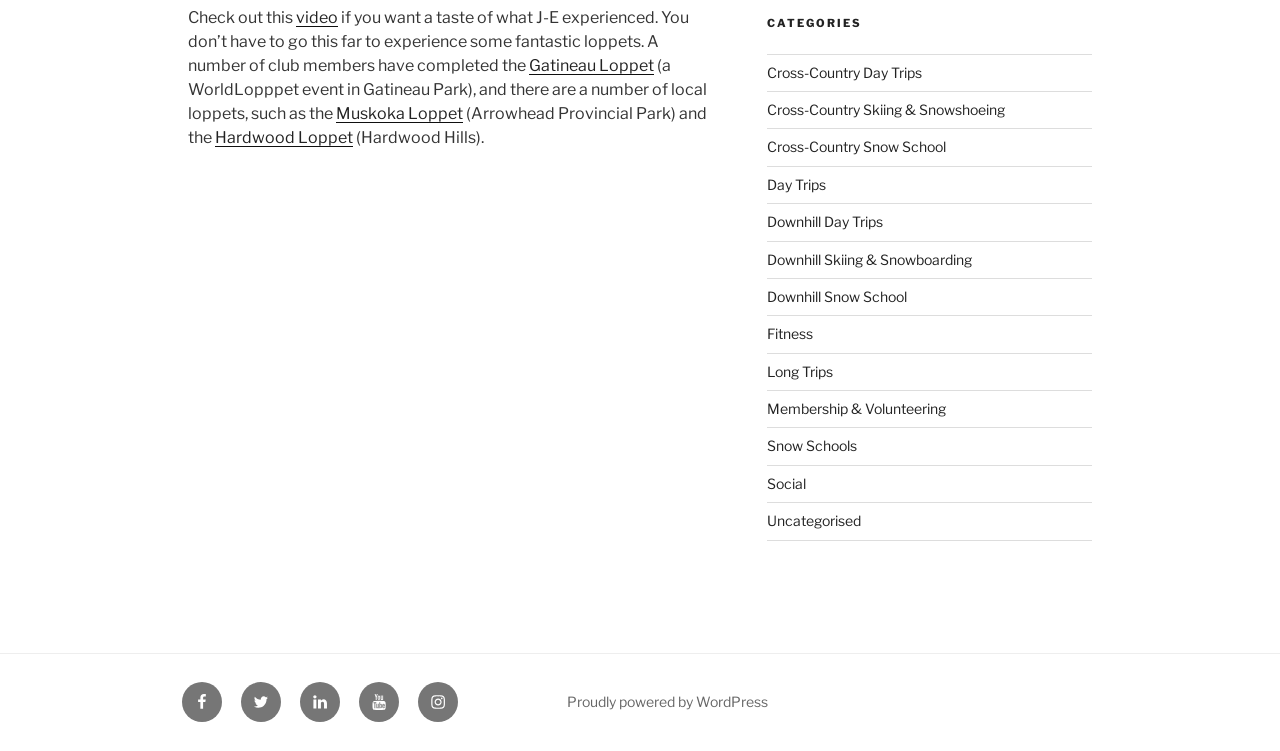What is the event mentioned in the text?
Kindly offer a comprehensive and detailed response to the question.

The event mentioned in the text is 'Gatineau Loppet' which is a link located at [0.413, 0.074, 0.511, 0.1]. It is mentioned as a WorldLoppet event in Gatineau Park.